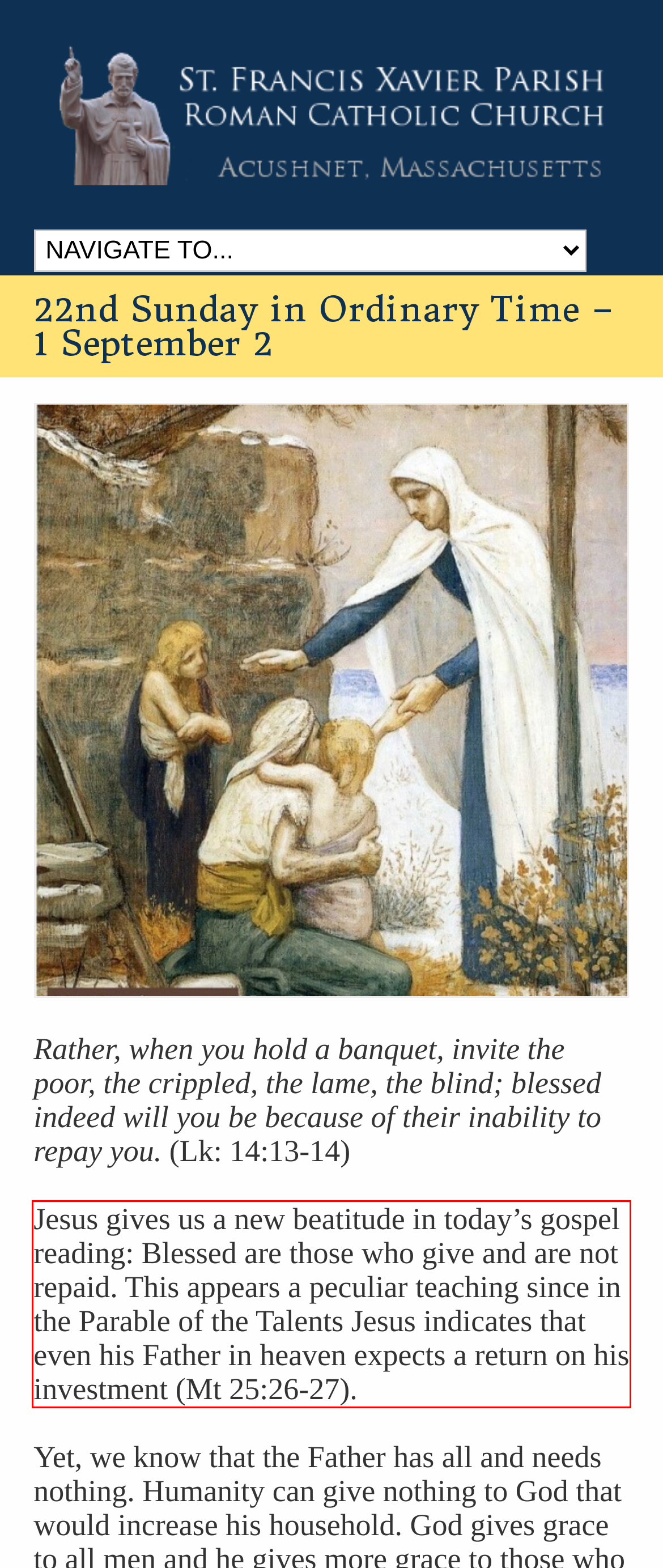You are provided with a screenshot of a webpage that includes a red bounding box. Extract and generate the text content found within the red bounding box.

Jesus gives us a new beatitude in today’s gospel reading: Blessed are those who give and are not repaid. This appears a peculiar teaching since in the Parable of the Talents Jesus indicates that even his Father in heaven expects a return on his investment (Mt 25:26-27).